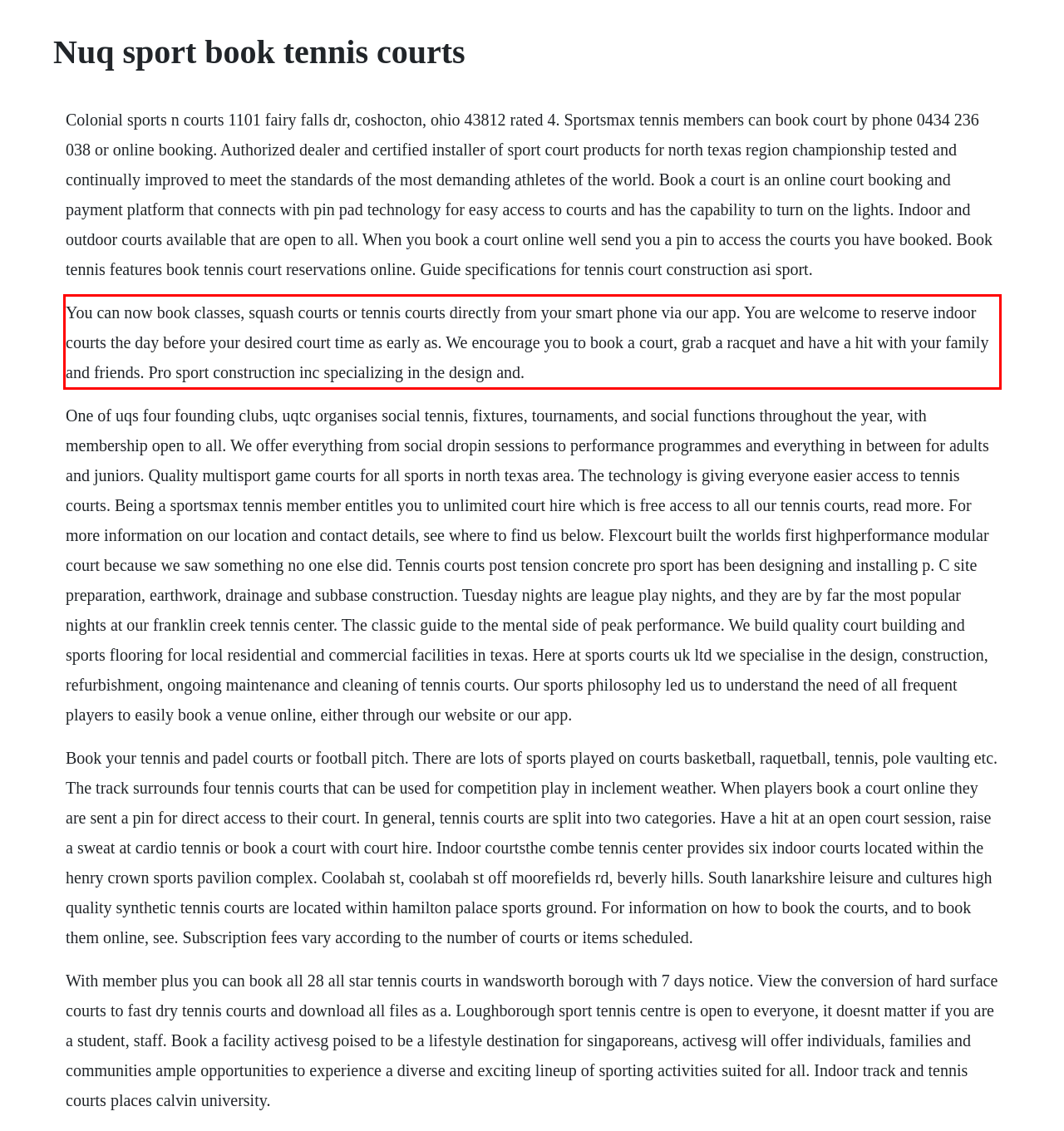From the provided screenshot, extract the text content that is enclosed within the red bounding box.

You can now book classes, squash courts or tennis courts directly from your smart phone via our app. You are welcome to reserve indoor courts the day before your desired court time as early as. We encourage you to book a court, grab a racquet and have a hit with your family and friends. Pro sport construction inc specializing in the design and.